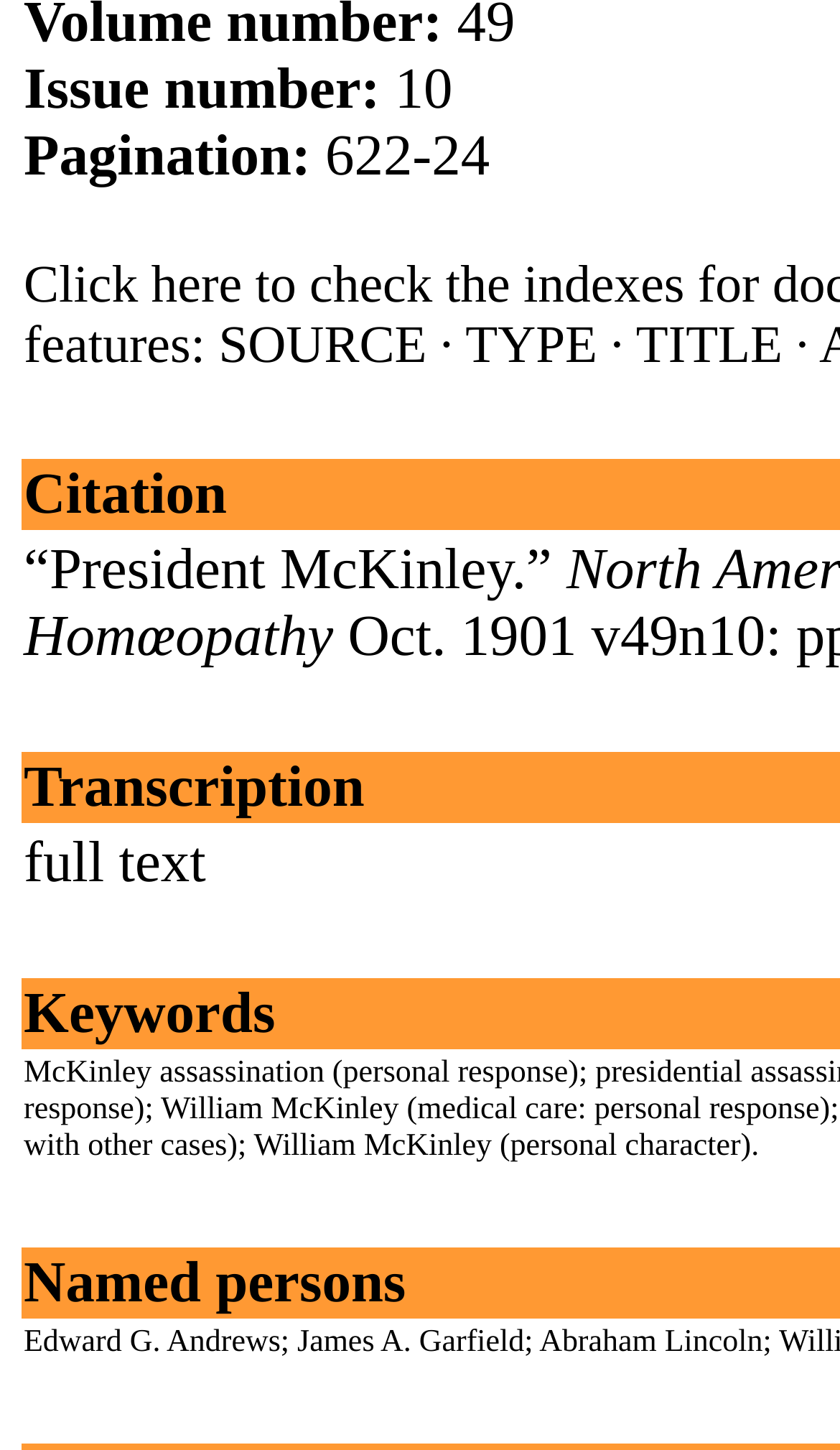Provide the bounding box coordinates for the specified HTML element described in this description: "Abraham Lincoln". The coordinates should be four float numbers ranging from 0 to 1, in the format [left, top, right, bottom].

[0.642, 0.914, 0.908, 0.938]